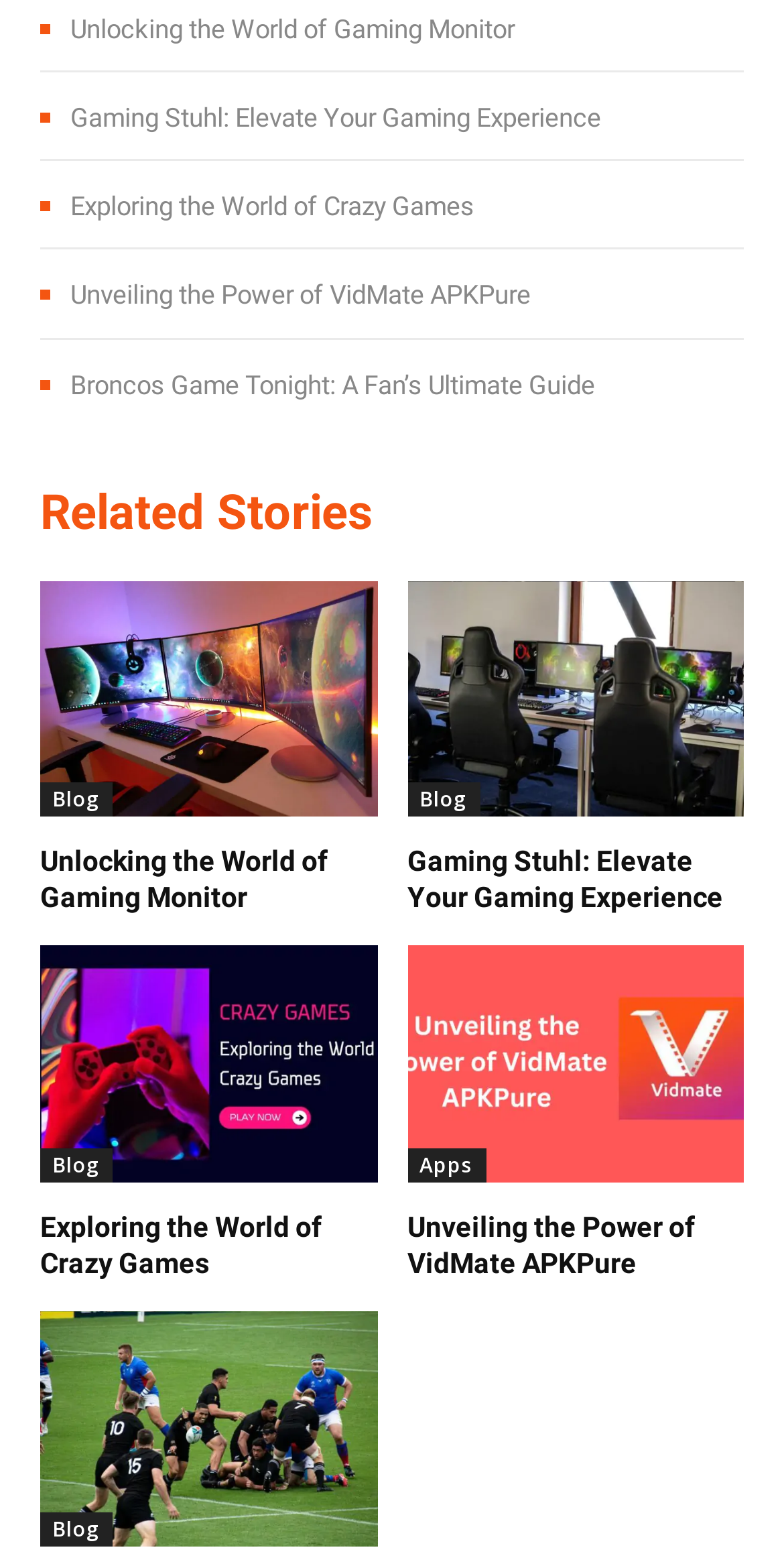What is the main topic of the webpage?
Using the picture, provide a one-word or short phrase answer.

Gaming